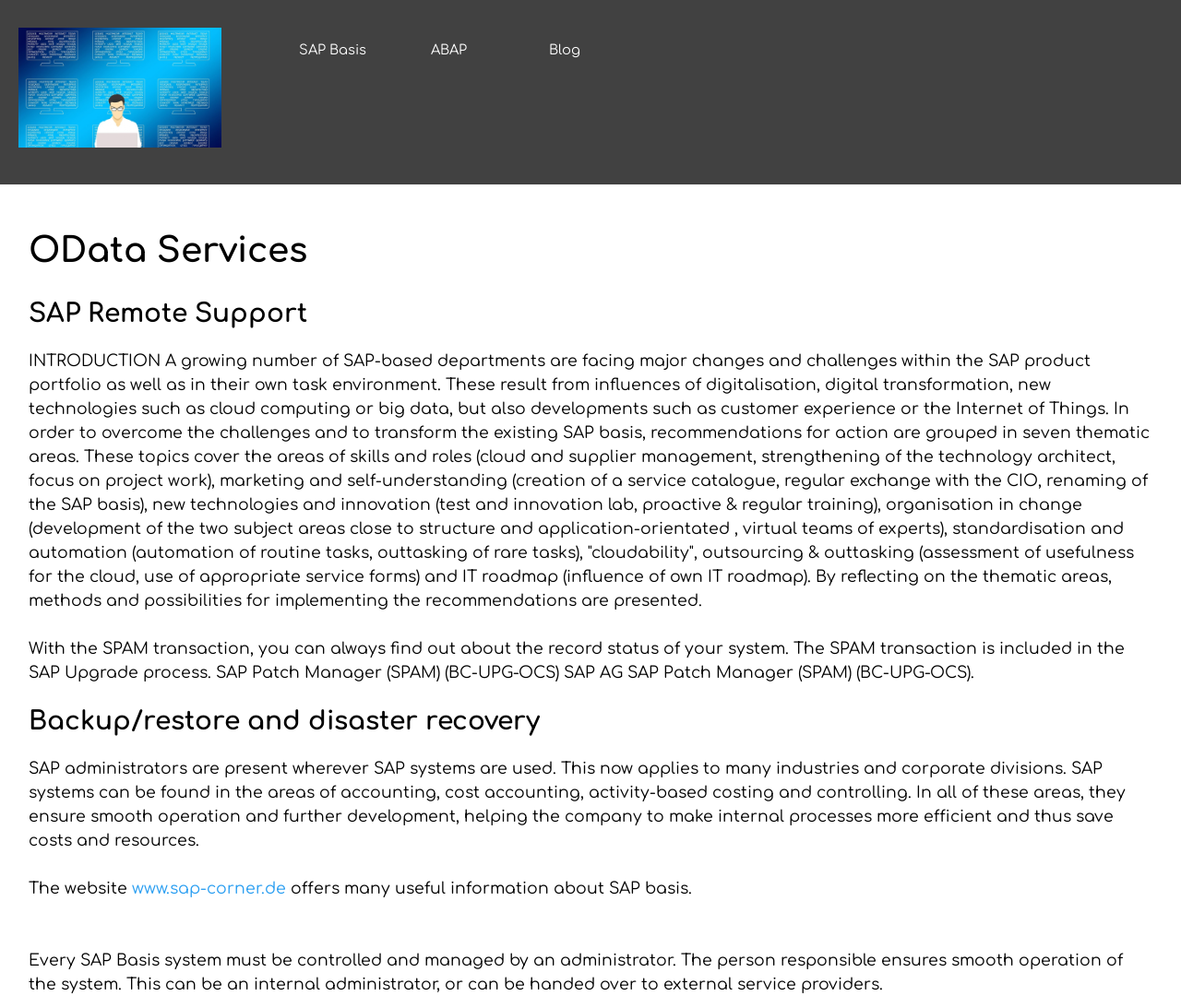Identify the coordinates of the bounding box for the element described below: "SAP Basis". Return the coordinates as four float numbers between 0 and 1: [left, top, right, bottom].

[0.238, 0.036, 0.324, 0.063]